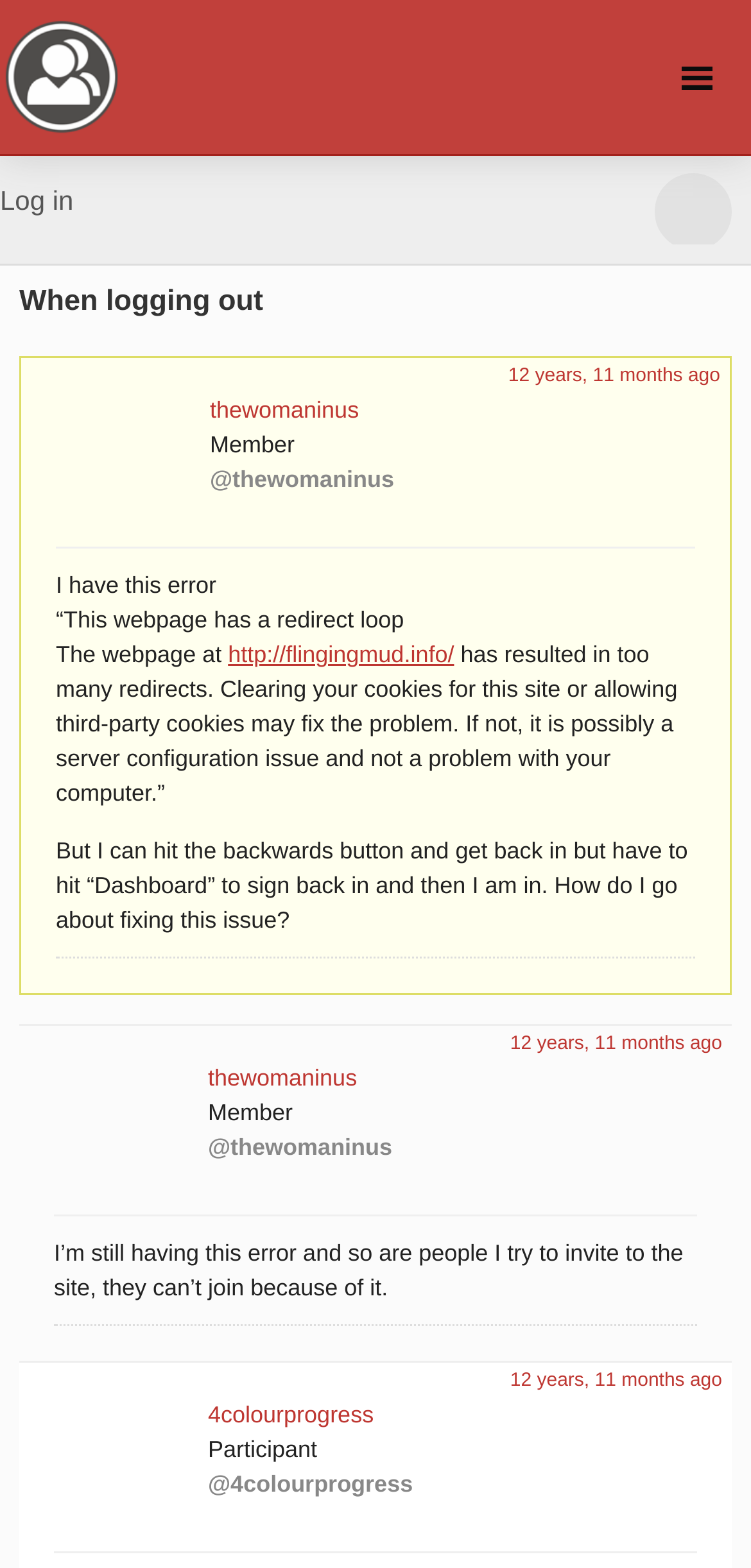Please identify the bounding box coordinates of the area that needs to be clicked to follow this instruction: "View Photo gallery".

None